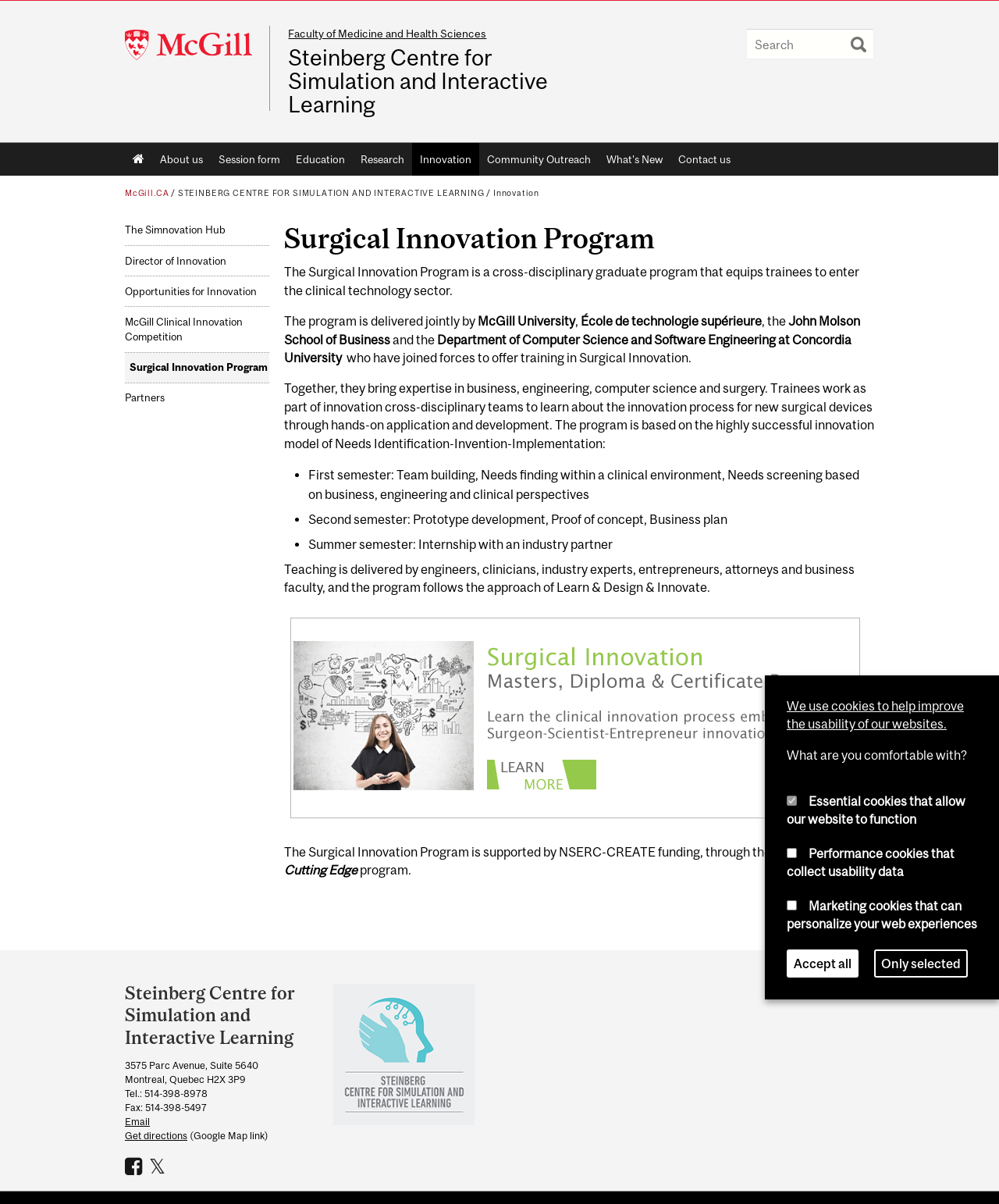What is the name of the program?
Using the image, provide a concise answer in one word or a short phrase.

Surgical Innovation Program